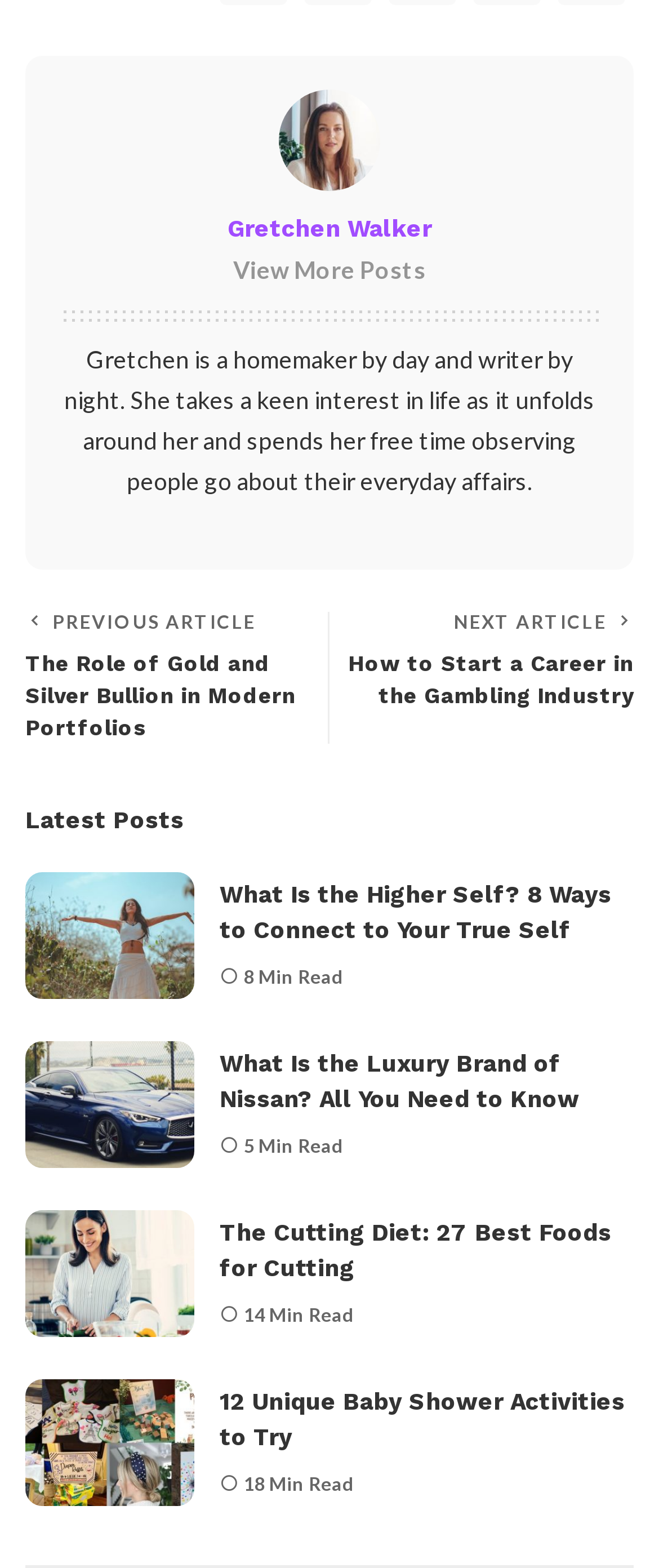From the webpage screenshot, identify the region described by Gretchen Walker. Provide the bounding box coordinates as (top-left x, top-left y, bottom-right x, bottom-right y), with each value being a floating point number between 0 and 1.

[0.345, 0.137, 0.655, 0.155]